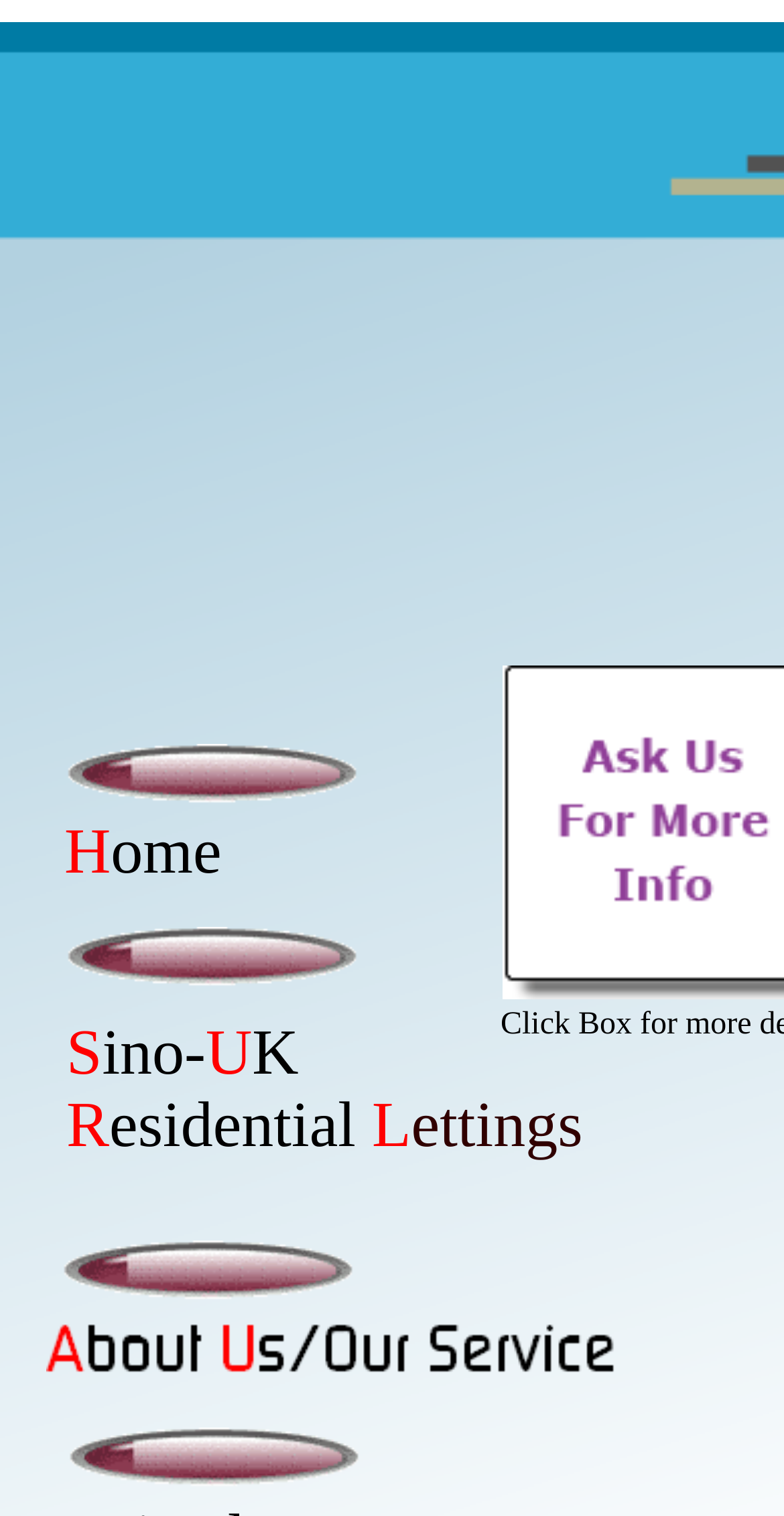Please respond to the question with a concise word or phrase:
How many StaticText elements are on the page?

7